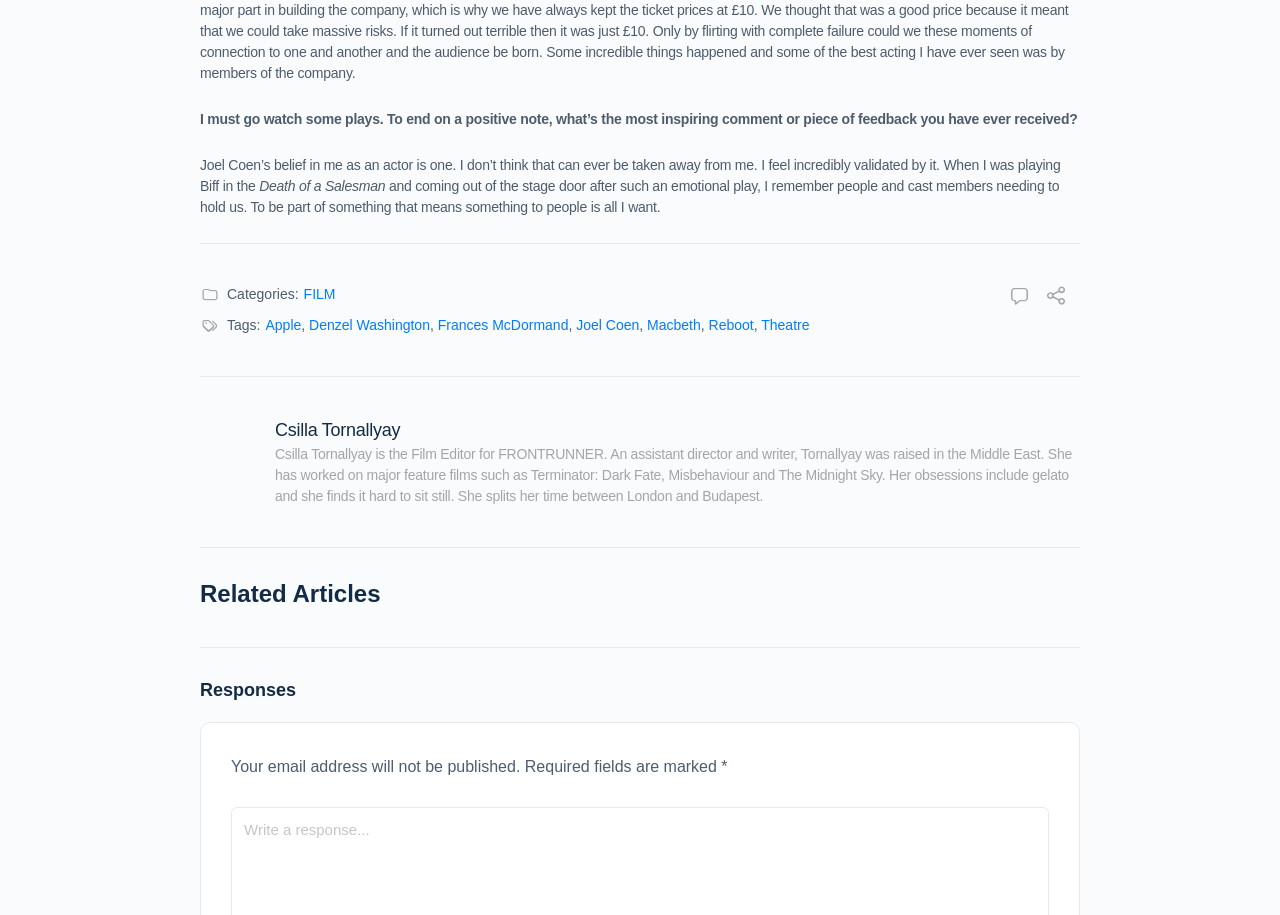What is the name of the play mentioned in the article?
Please look at the screenshot and answer using one word or phrase.

Death of a Salesman